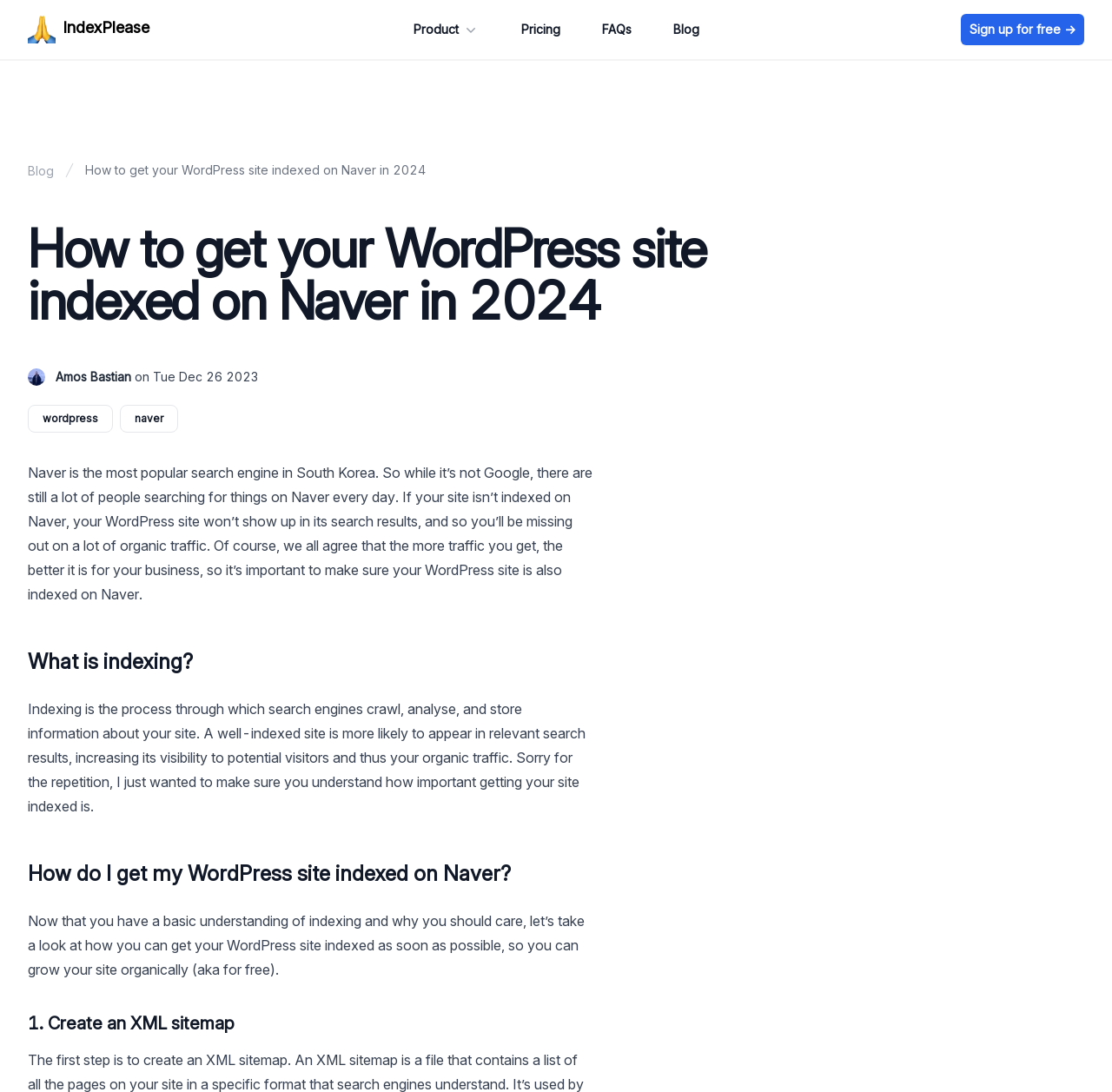Identify the bounding box coordinates of the area you need to click to perform the following instruction: "Click on the 'Imaget' link".

None